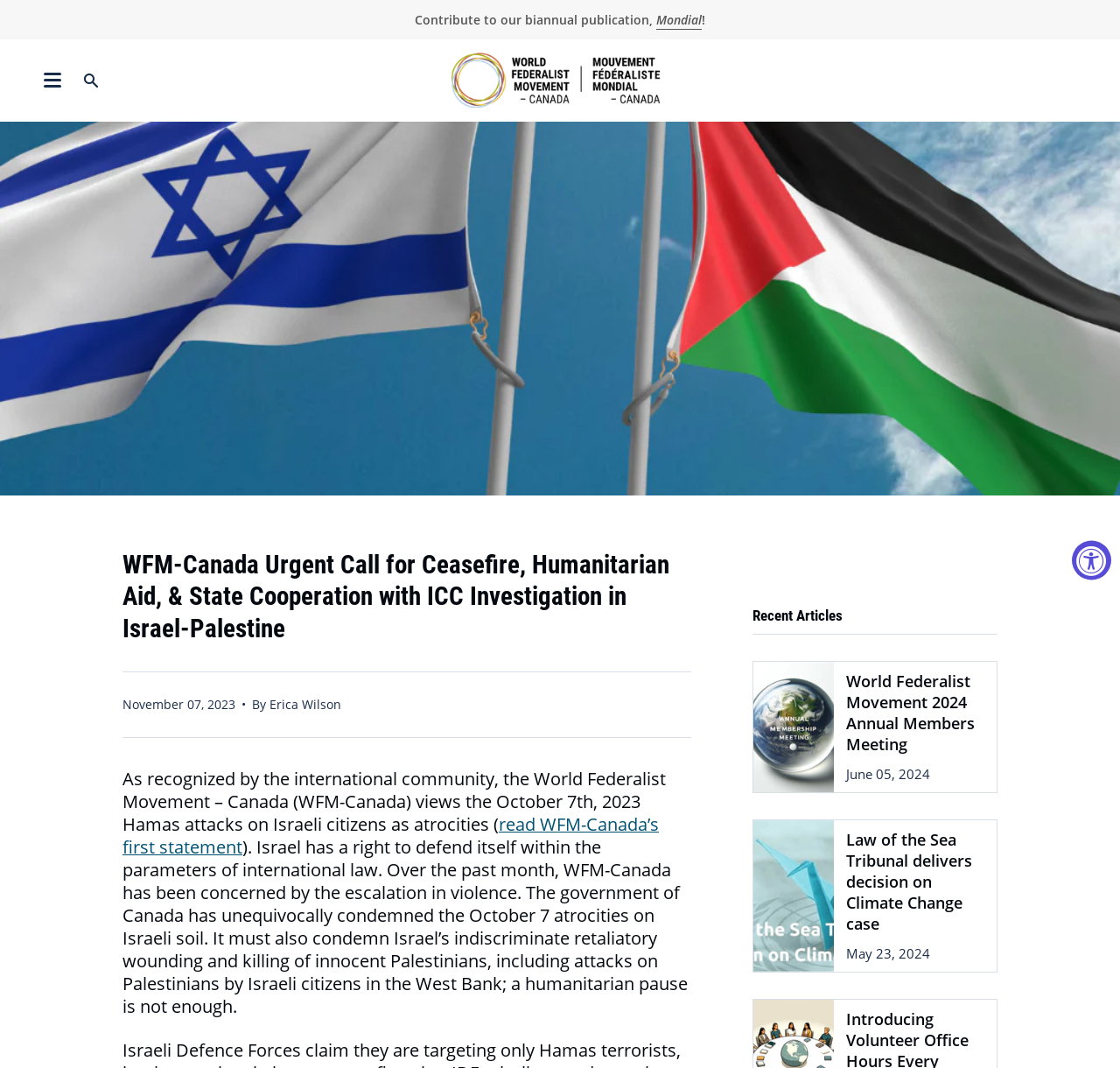Provide the bounding box coordinates of the HTML element described as: "aria-label="Show menu"". The bounding box coordinates should be four float numbers between 0 and 1, i.e., [left, top, right, bottom].

[0.034, 0.065, 0.06, 0.085]